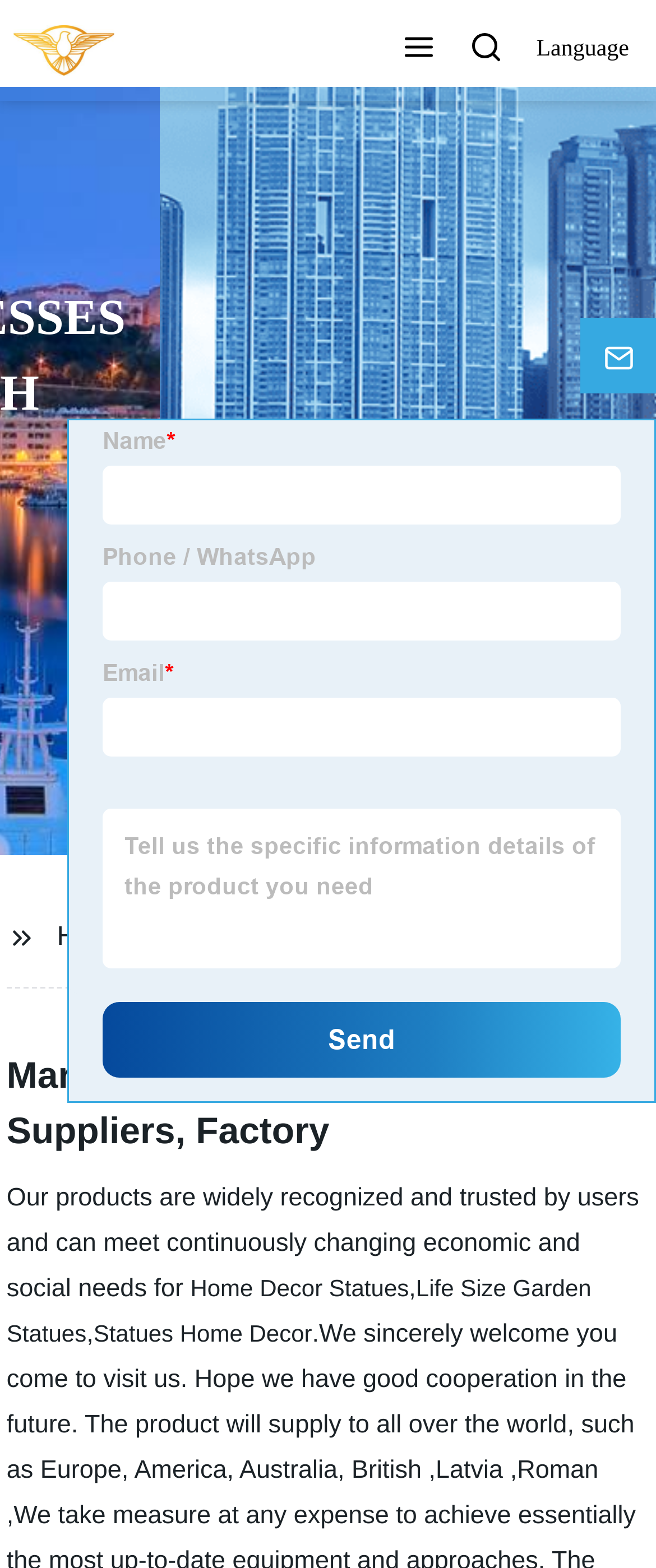What type of products does the company offer?
Please give a detailed and elaborate answer to the question based on the image.

I found the answer by looking at the link 'Home Decor Statues' which is located in the StaticText element with a bounding box of [0.01, 0.755, 0.974, 0.831]. The text 'Our products are widely recognized and trusted by users and can meet continuously changing economic and social needs for' is followed by the link 'Home Decor Statues', indicating that it is one of the company's product offerings.